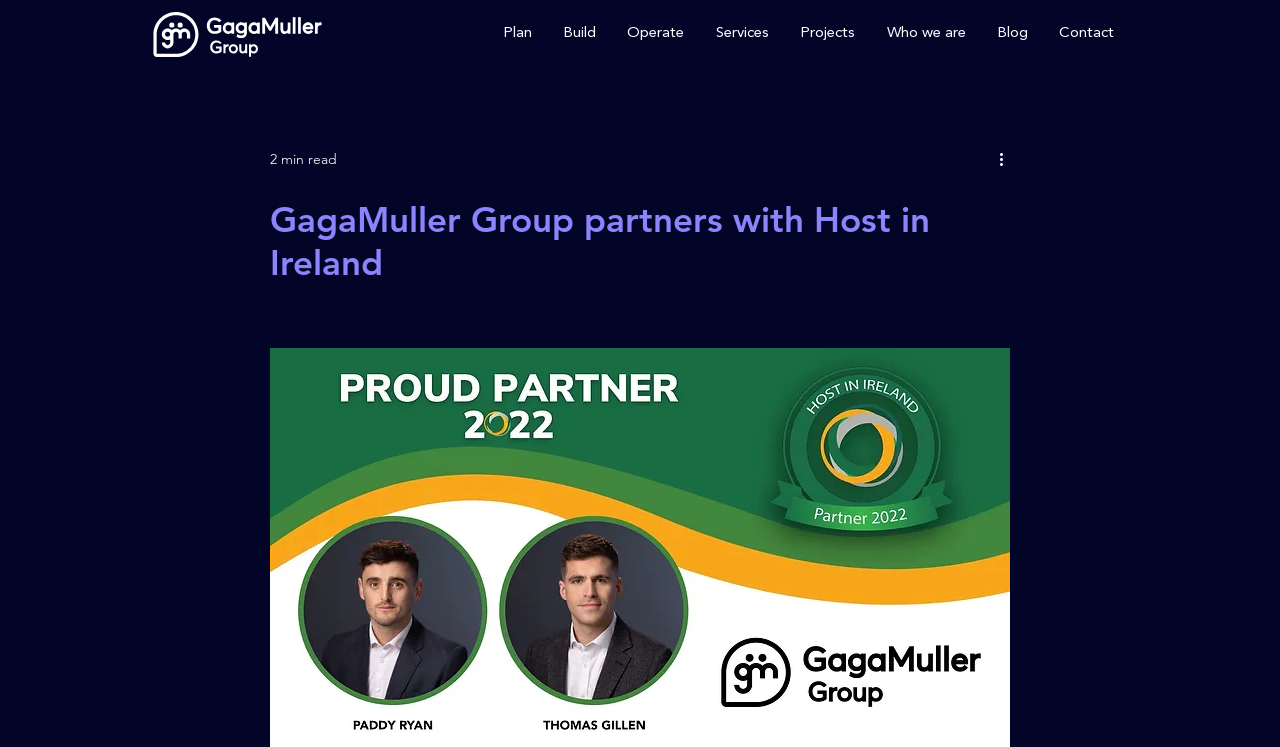Identify the bounding box coordinates for the UI element described as follows: "Who we are". Ensure the coordinates are four float numbers between 0 and 1, formatted as [left, top, right, bottom].

[0.683, 0.02, 0.763, 0.079]